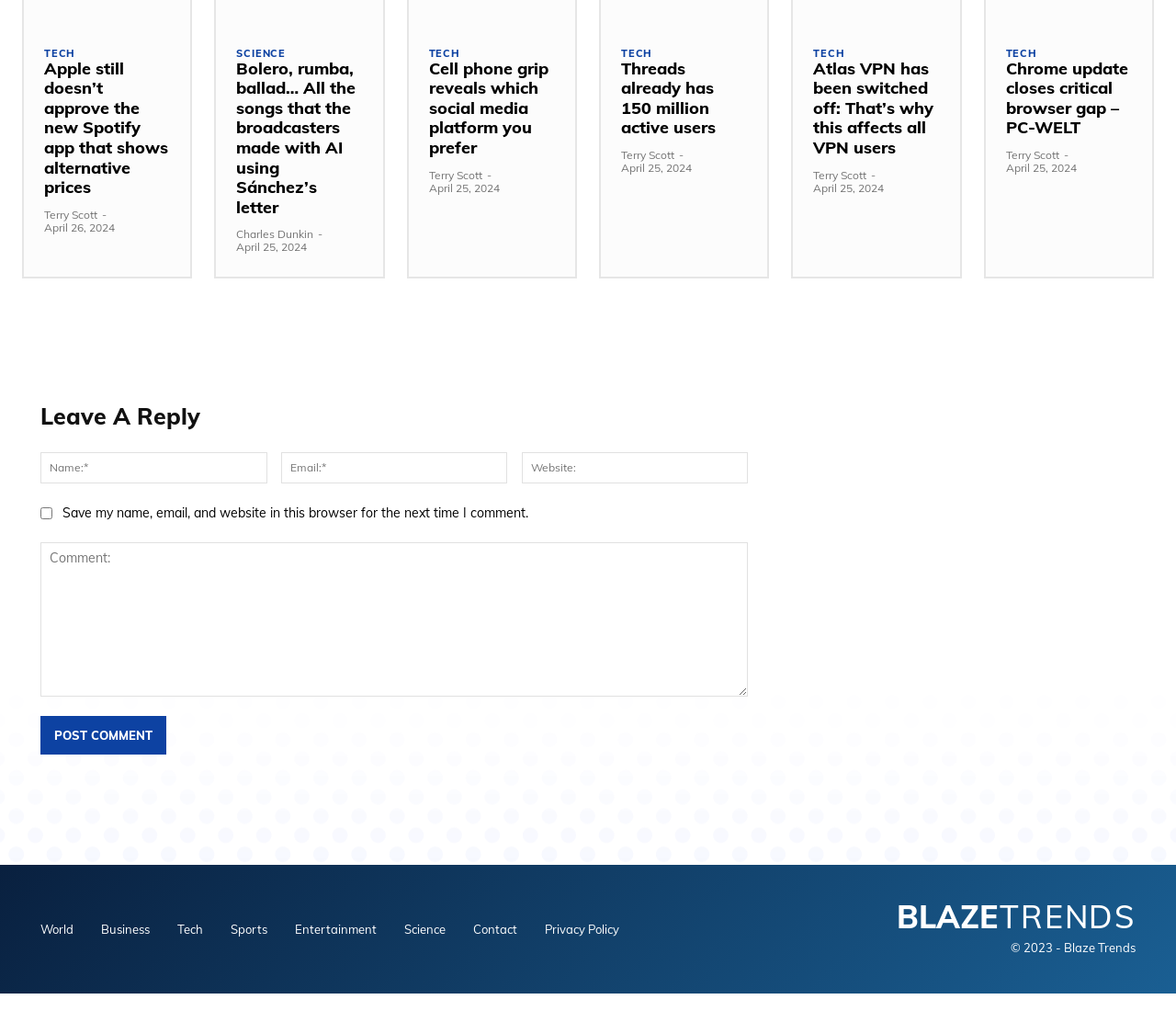Determine the bounding box for the described UI element: "Terry Scott".

[0.855, 0.145, 0.901, 0.158]